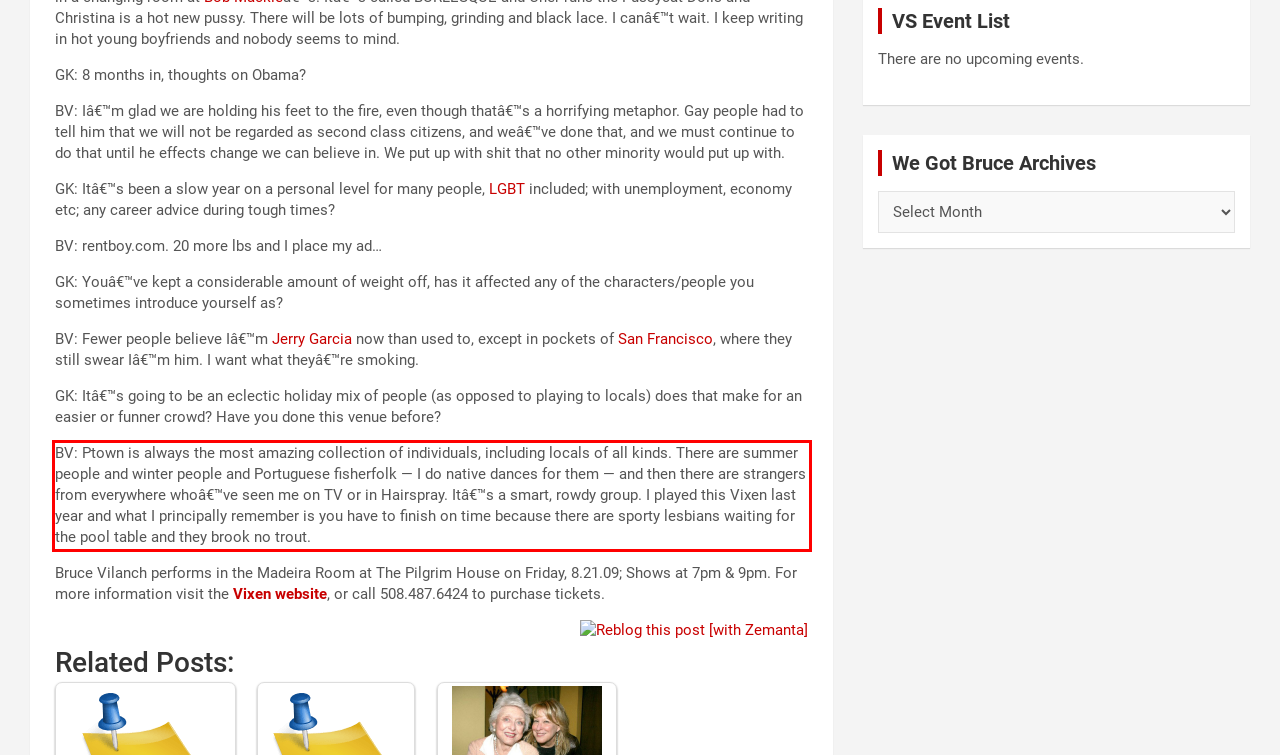Given a screenshot of a webpage with a red bounding box, extract the text content from the UI element inside the red bounding box.

BV: Ptown is always the most amazing collection of individuals, including locals of all kinds. There are summer people and winter people and Portuguese fisherfolk — I do native dances for them — and then there are strangers from everywhere whoâ€™ve seen me on TV or in Hairspray. Itâ€™s a smart, rowdy group. I played this Vixen last year and what I principally remember is you have to finish on time because there are sporty lesbians waiting for the pool table and they brook no trout.